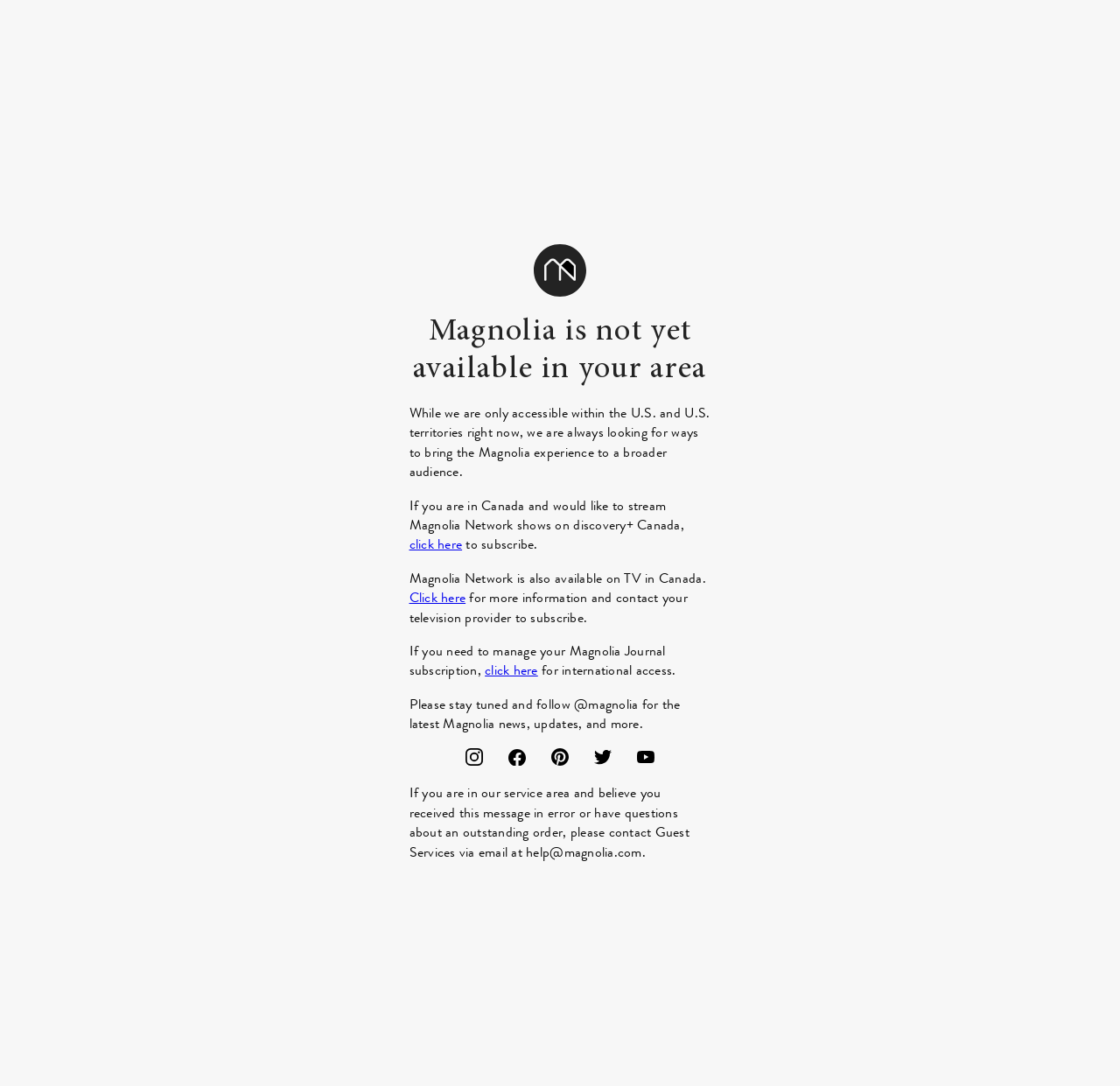Given the description: "Instagram", determine the bounding box coordinates of the UI element. The coordinates should be formatted as four float numbers between 0 and 1, [left, top, right, bottom].

[0.411, 0.689, 0.436, 0.709]